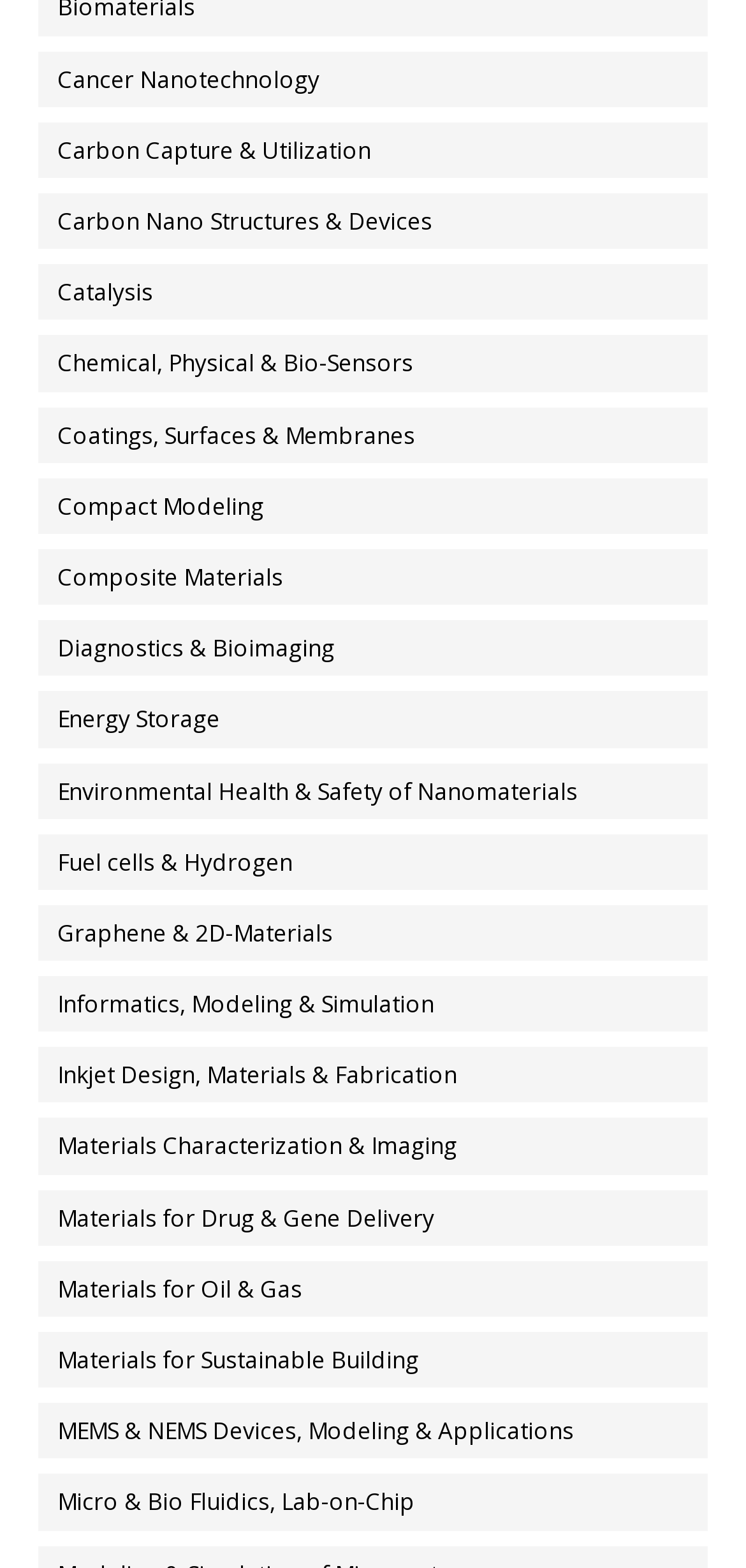Please determine the bounding box coordinates for the UI element described as: "Graphene & 2D-Materials".

[0.051, 0.577, 1.0, 0.613]